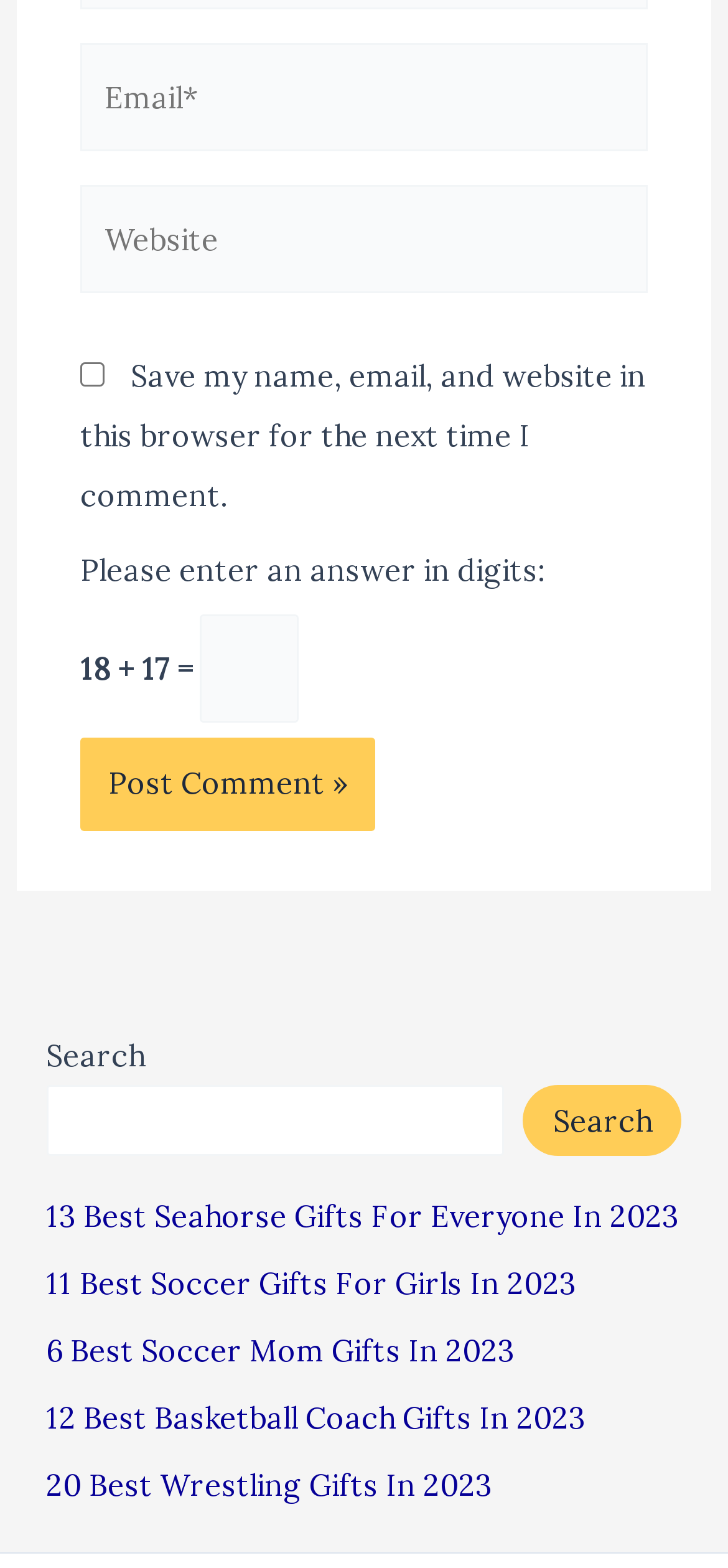Specify the bounding box coordinates of the region I need to click to perform the following instruction: "Enter email address". The coordinates must be four float numbers in the range of 0 to 1, i.e., [left, top, right, bottom].

[0.11, 0.027, 0.89, 0.096]